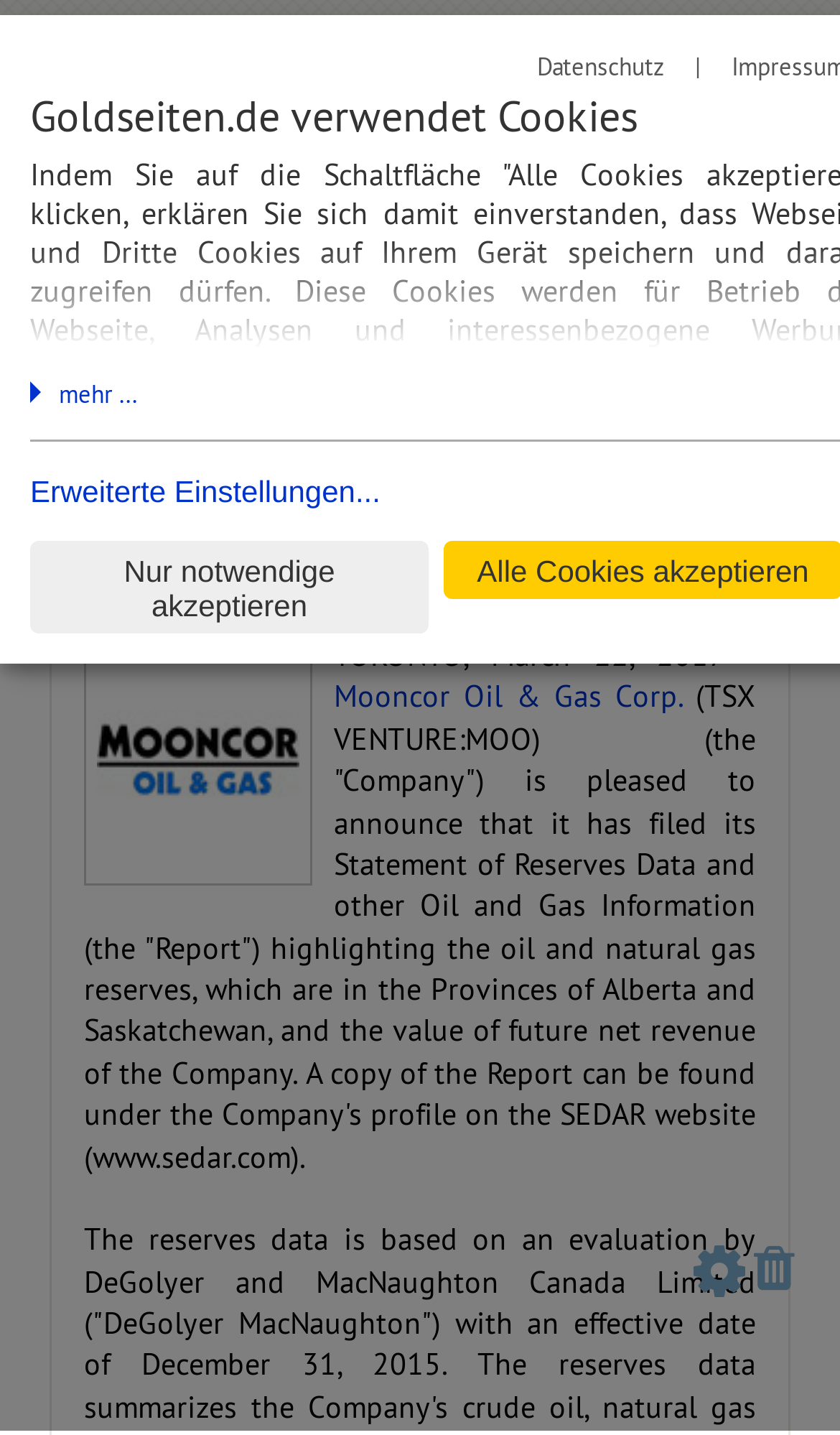Please identify the bounding box coordinates of the clickable region that I should interact with to perform the following instruction: "View the report on SEDAR website". The coordinates should be expressed as four float numbers between 0 and 1, i.e., [left, top, right, bottom].

[0.297, 0.405, 0.464, 0.429]